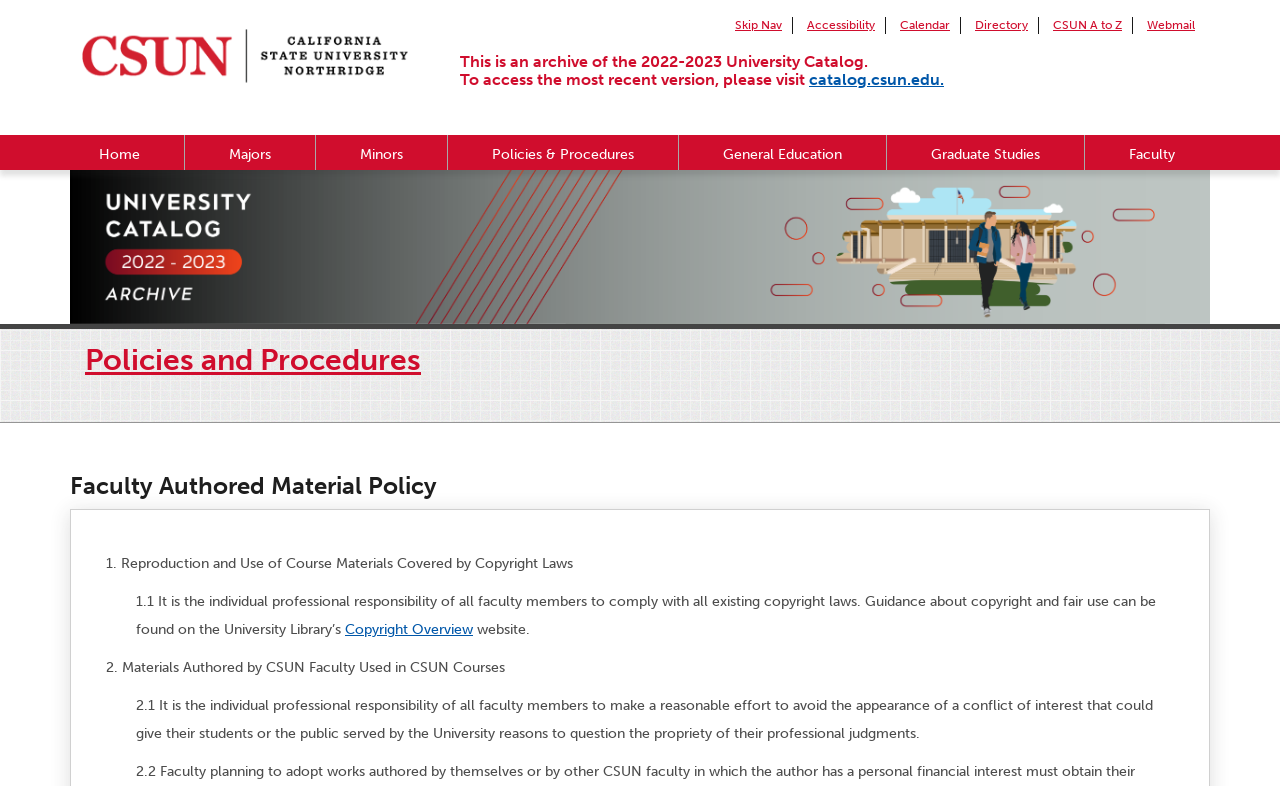Please identify the bounding box coordinates of the element that needs to be clicked to perform the following instruction: "Visit California State University, Northridge website".

[0.055, 0.045, 0.328, 0.067]